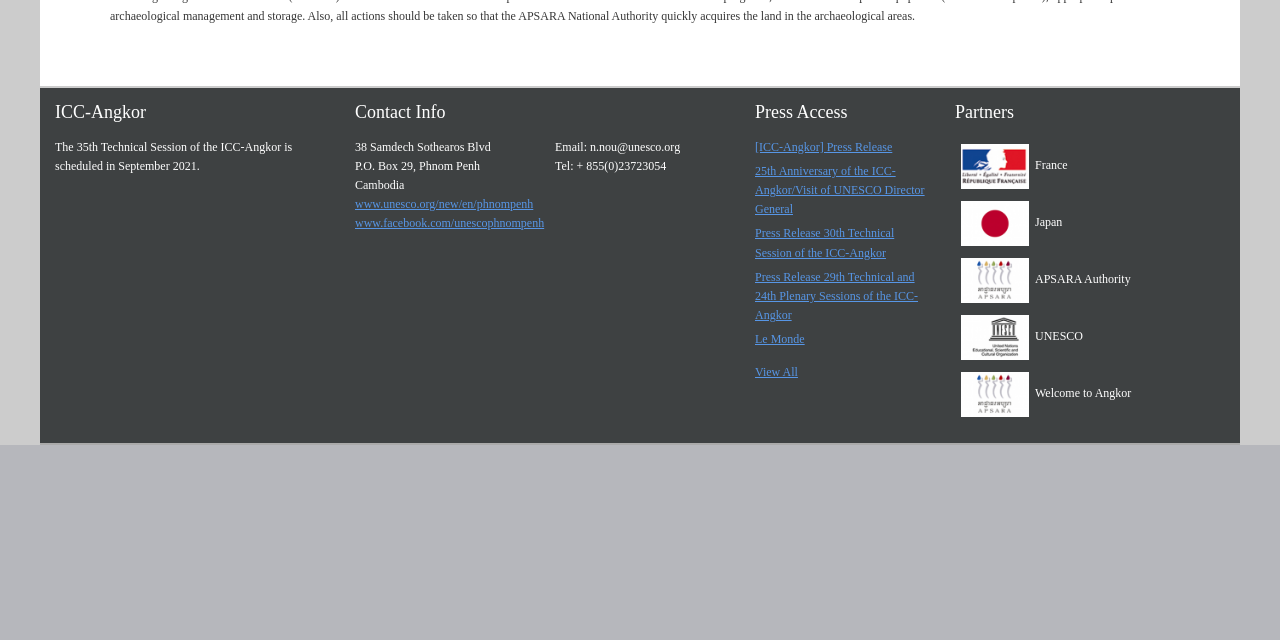Bounding box coordinates should be provided in the format (top-left x, top-left y, bottom-right x, bottom-right y) with all values between 0 and 1. Identify the bounding box for this UI element: [ICC-Angkor] Press Release

[0.59, 0.215, 0.723, 0.253]